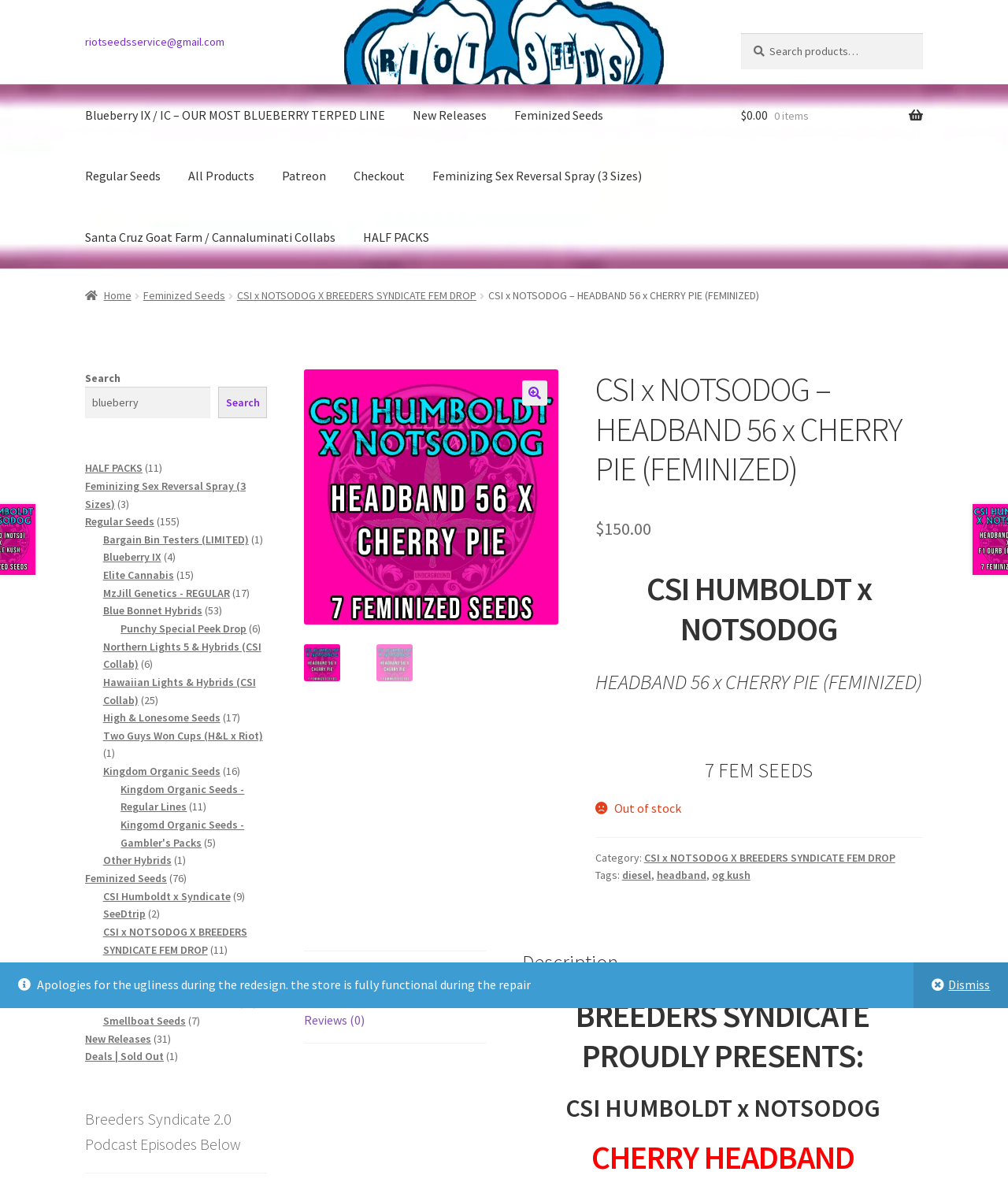How many products are in the 'Regular Seeds' category?
Based on the screenshot, provide a one-word or short-phrase response.

155 products